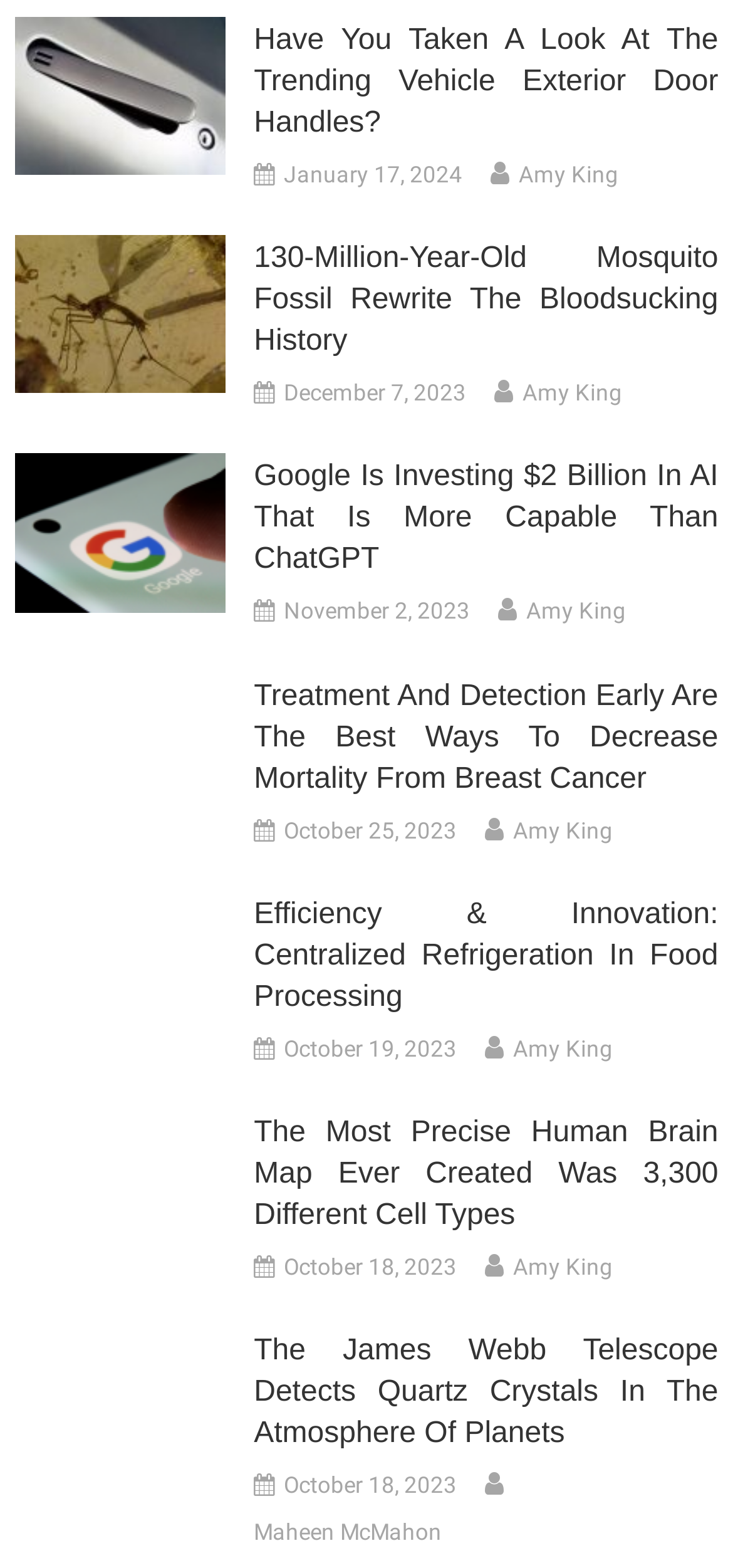Locate the bounding box coordinates for the element described below: "October 18, 2023October 18, 2023". The coordinates must be four float values between 0 and 1, formatted as [left, top, right, bottom].

[0.387, 0.935, 0.623, 0.961]